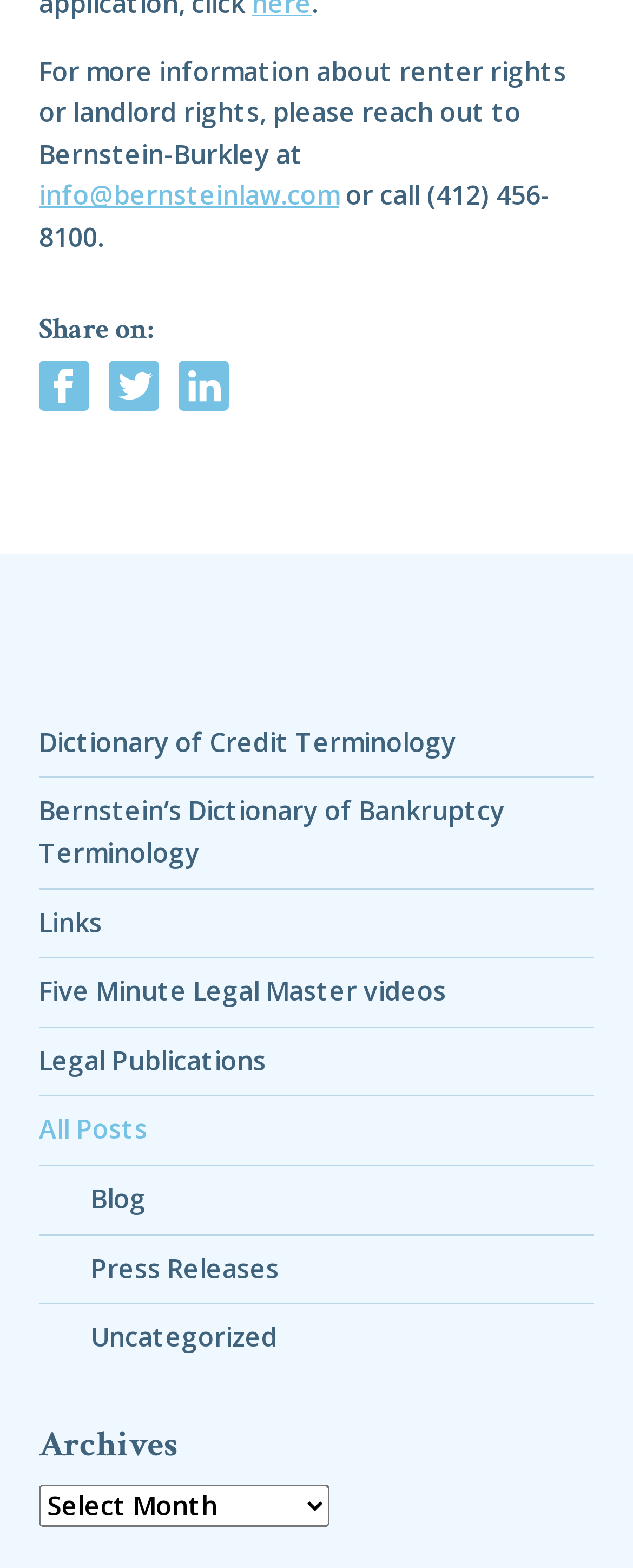Identify the bounding box coordinates for the UI element mentioned here: "Bernstein’s Dictionary of Bankruptcy Terminology". Provide the coordinates as four float values between 0 and 1, i.e., [left, top, right, bottom].

[0.062, 0.497, 0.938, 0.566]